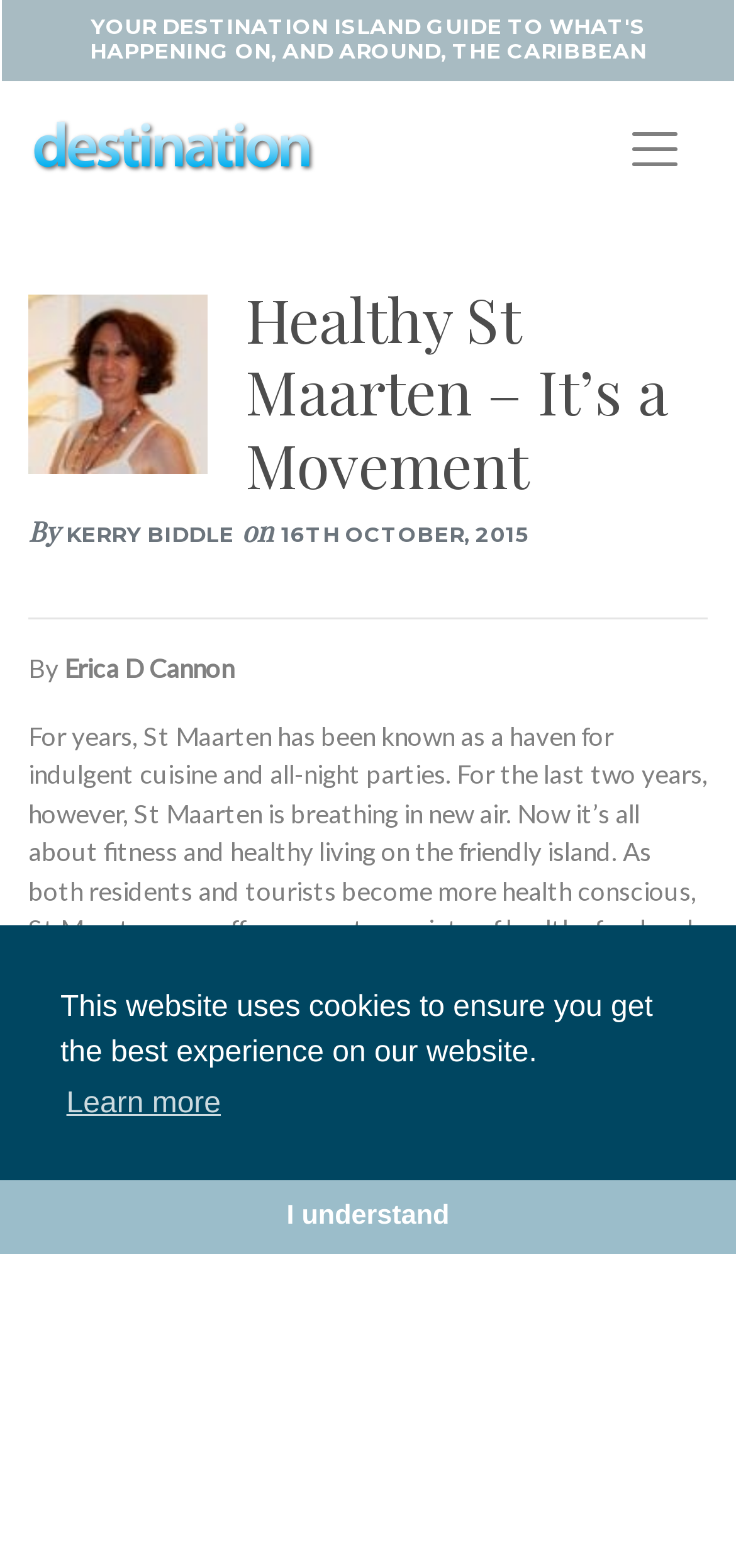What is the topic of the article?
Please provide a single word or phrase as your answer based on the image.

Healthy living in St Maarten